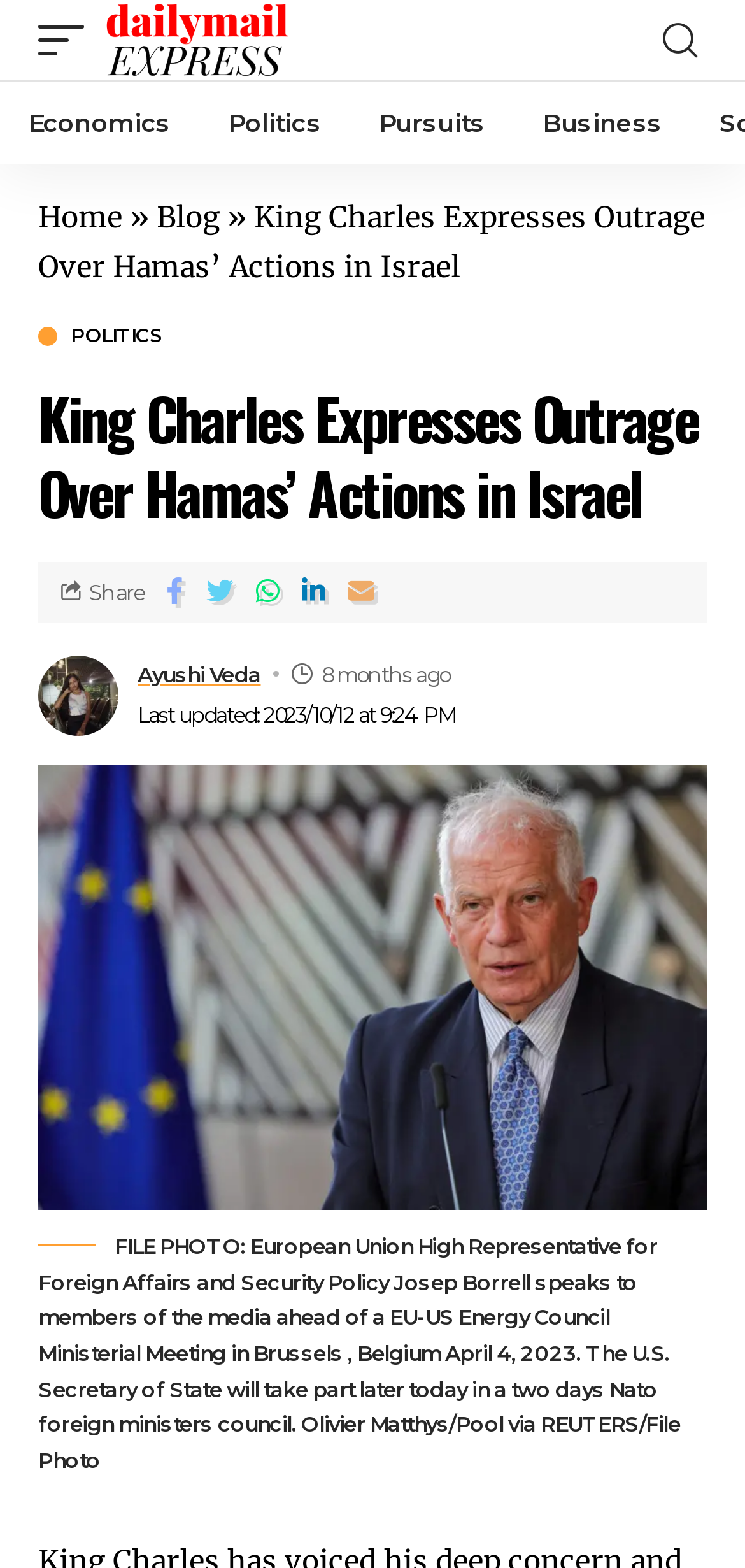Pinpoint the bounding box coordinates of the element to be clicked to execute the instruction: "Click the 'Blog' link".

[0.21, 0.127, 0.295, 0.15]